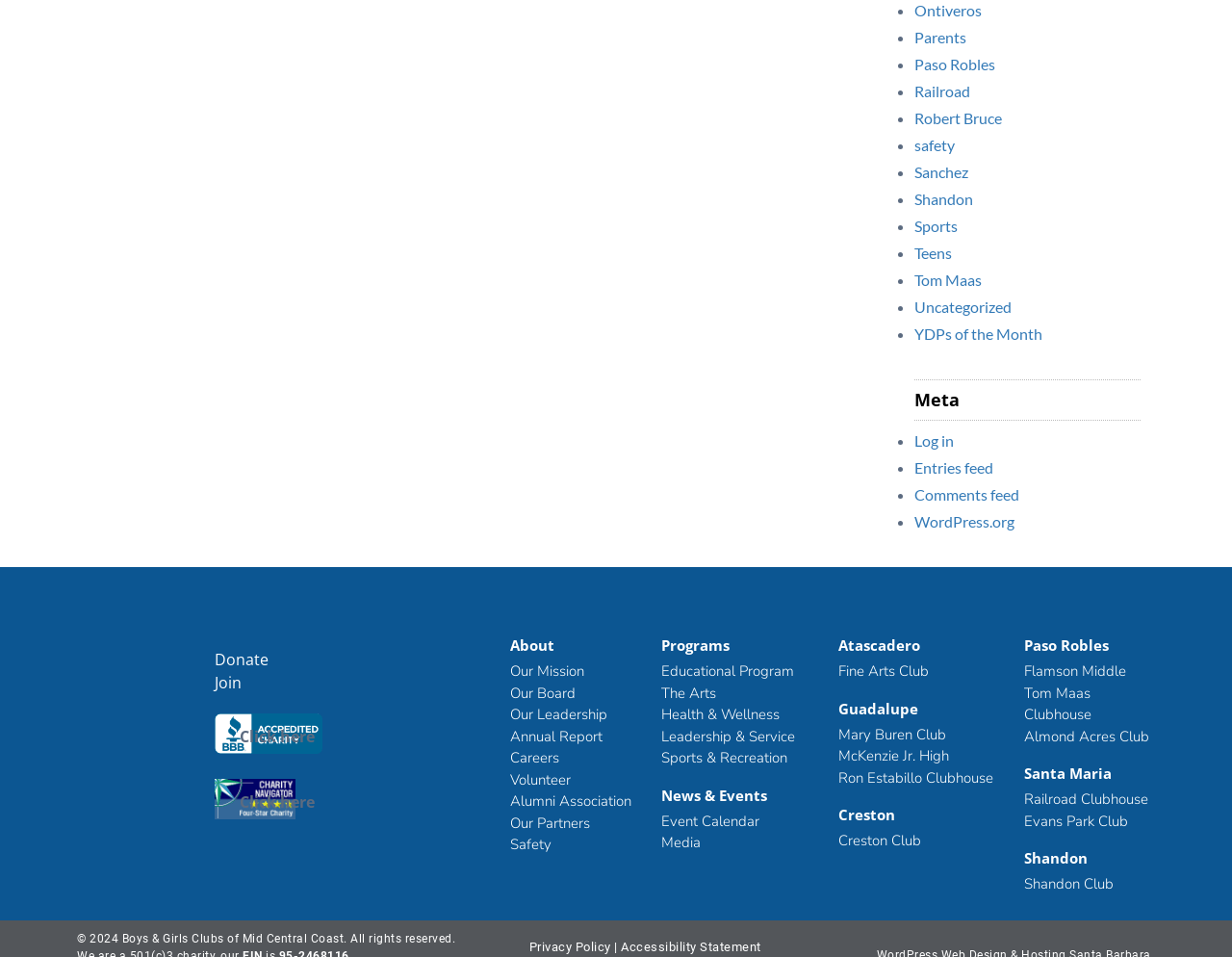Please answer the following question using a single word or phrase: 
What is the organization's mission?

Our Mission